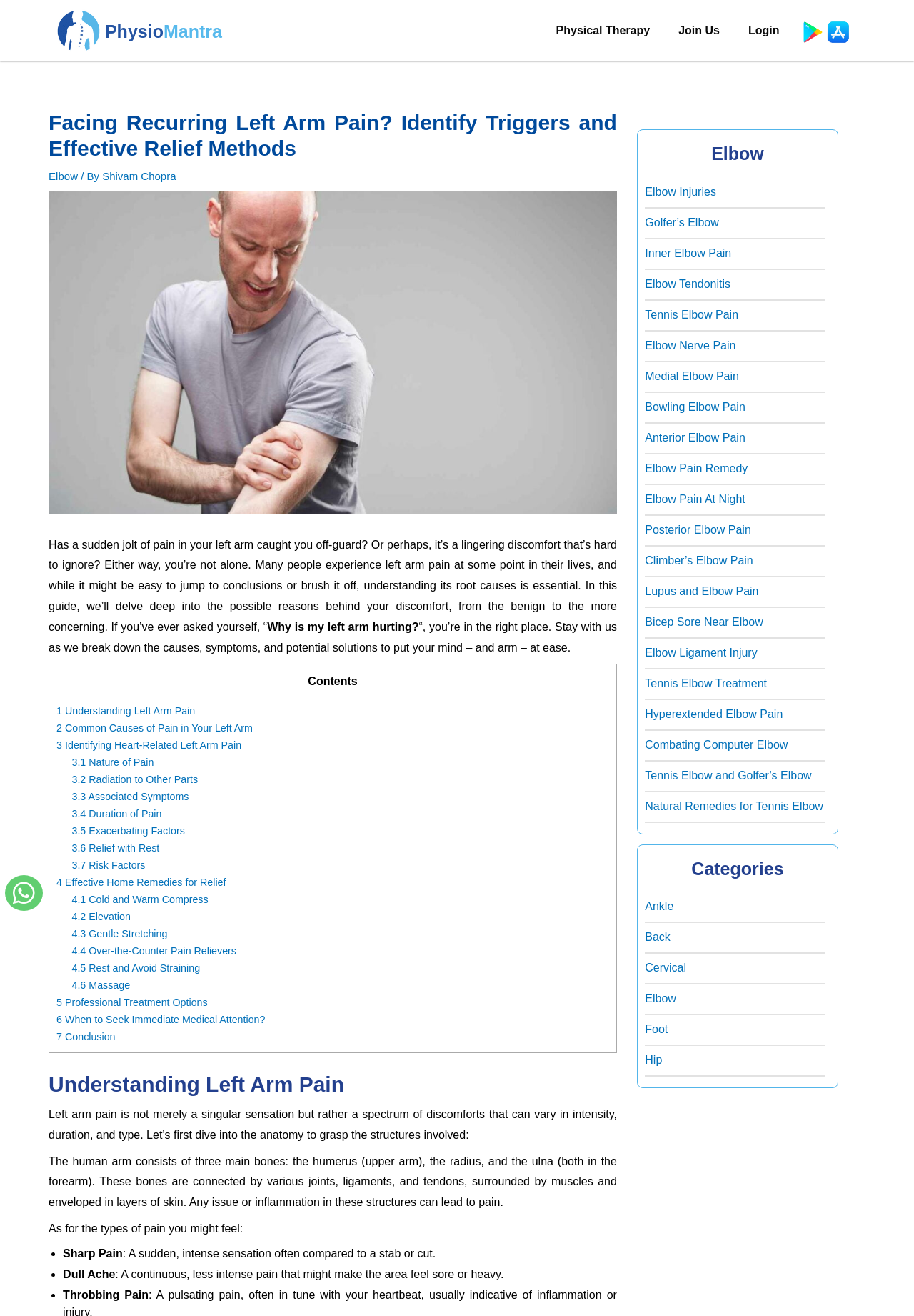What is the name of the website?
Answer briefly with a single word or phrase based on the image.

PhysioMantra